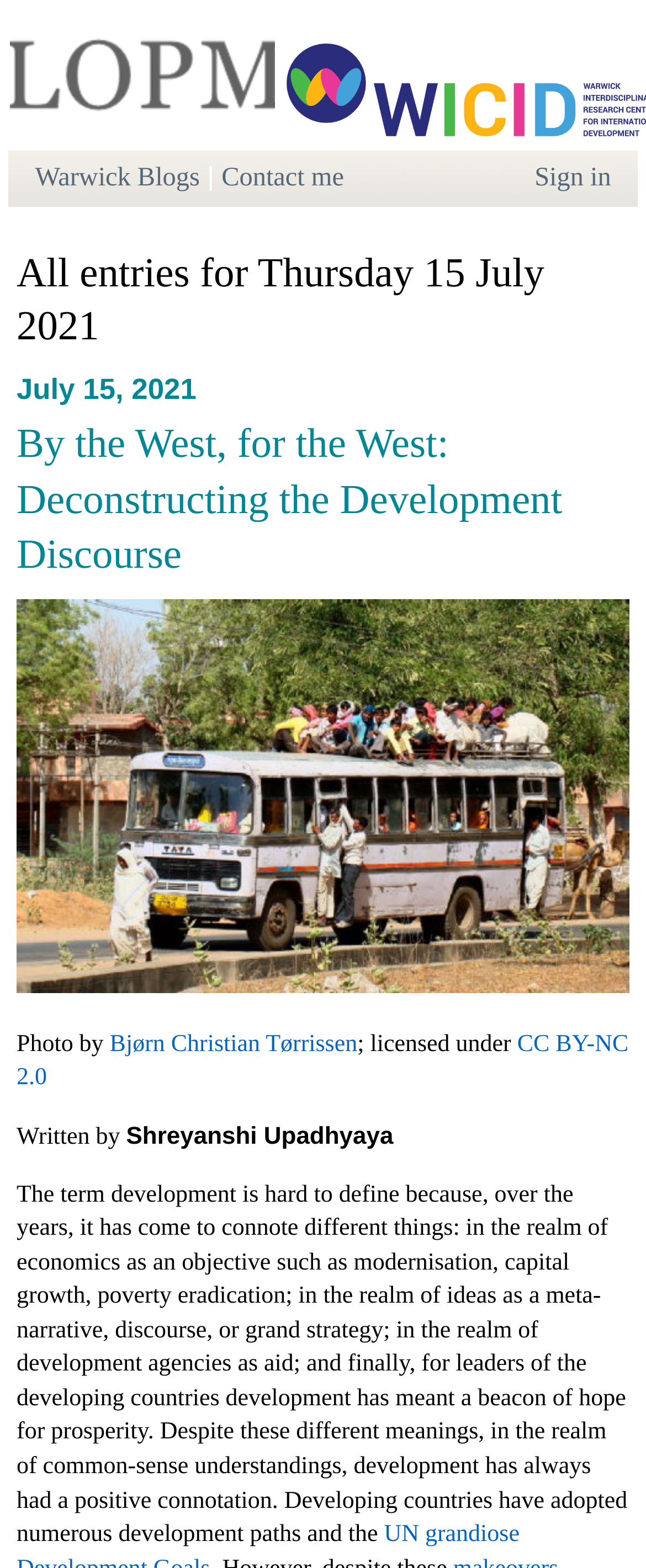Given the element description Warwick Blogs, predict the bounding box coordinates for the UI element in the webpage screenshot. The format should be (top-left x, top-left y, bottom-right x, bottom-right y), and the values should be between 0 and 1.

[0.054, 0.096, 0.309, 0.131]